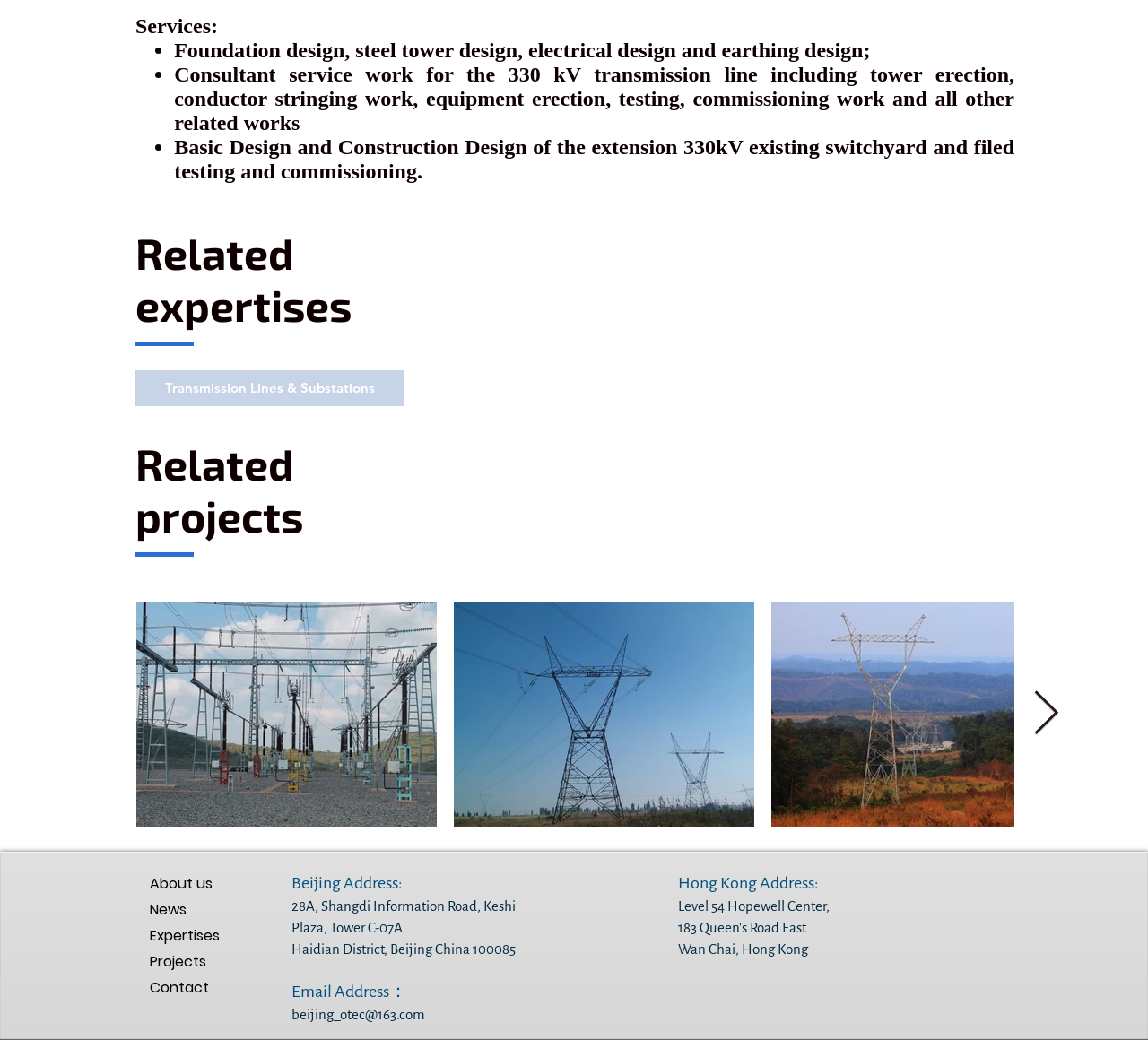What is the location of the company's Beijing office?
Answer the question with a thorough and detailed explanation.

The address of the company's Beijing office is mentioned on the webpage as 28A, Shangdi Information Road, Keshi Plaza, Tower C-07A, Haidian District, Beijing China 100085.